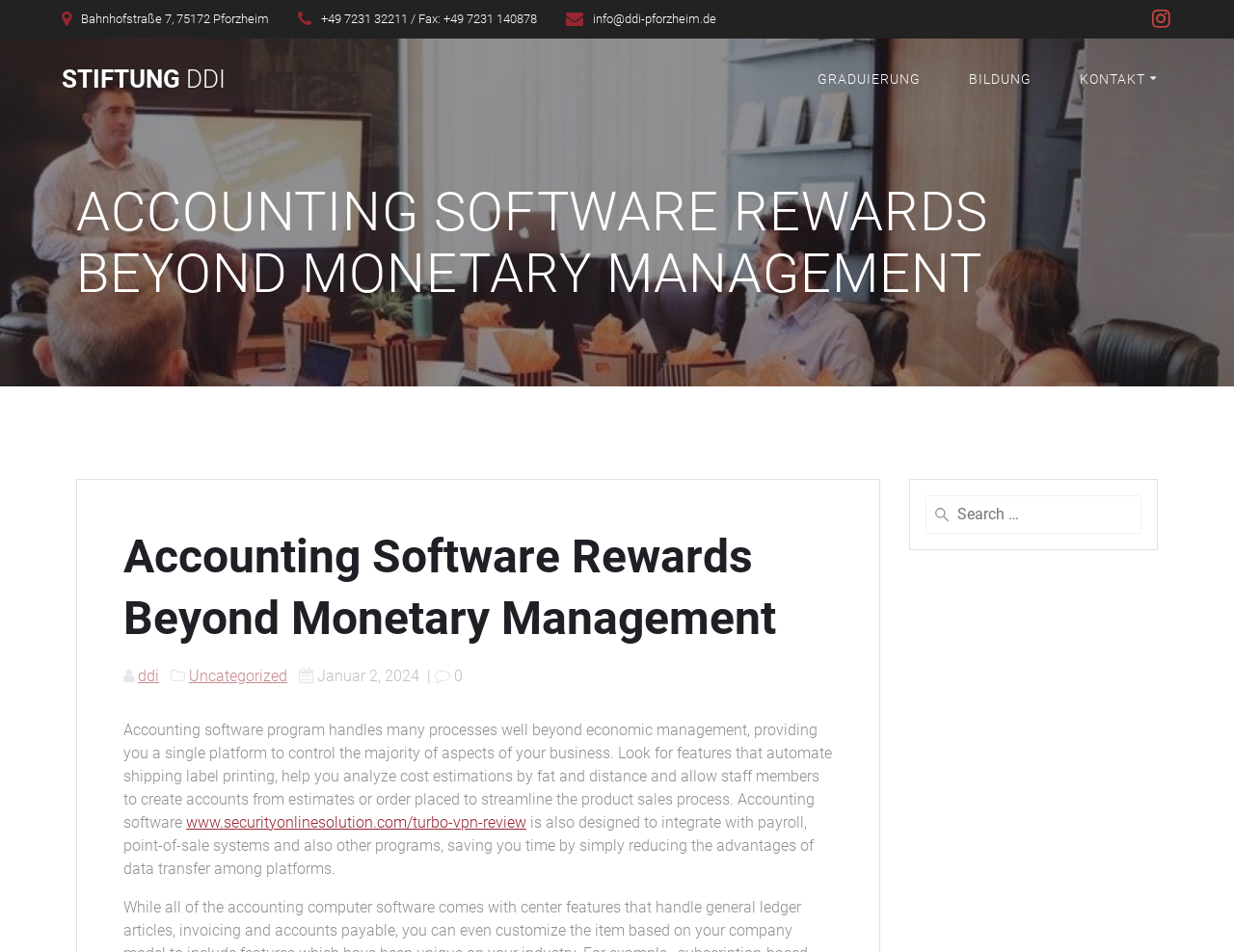Determine which piece of text is the heading of the webpage and provide it.

ACCOUNTING SOFTWARE REWARDS BEYOND MONETARY MANAGEMENT